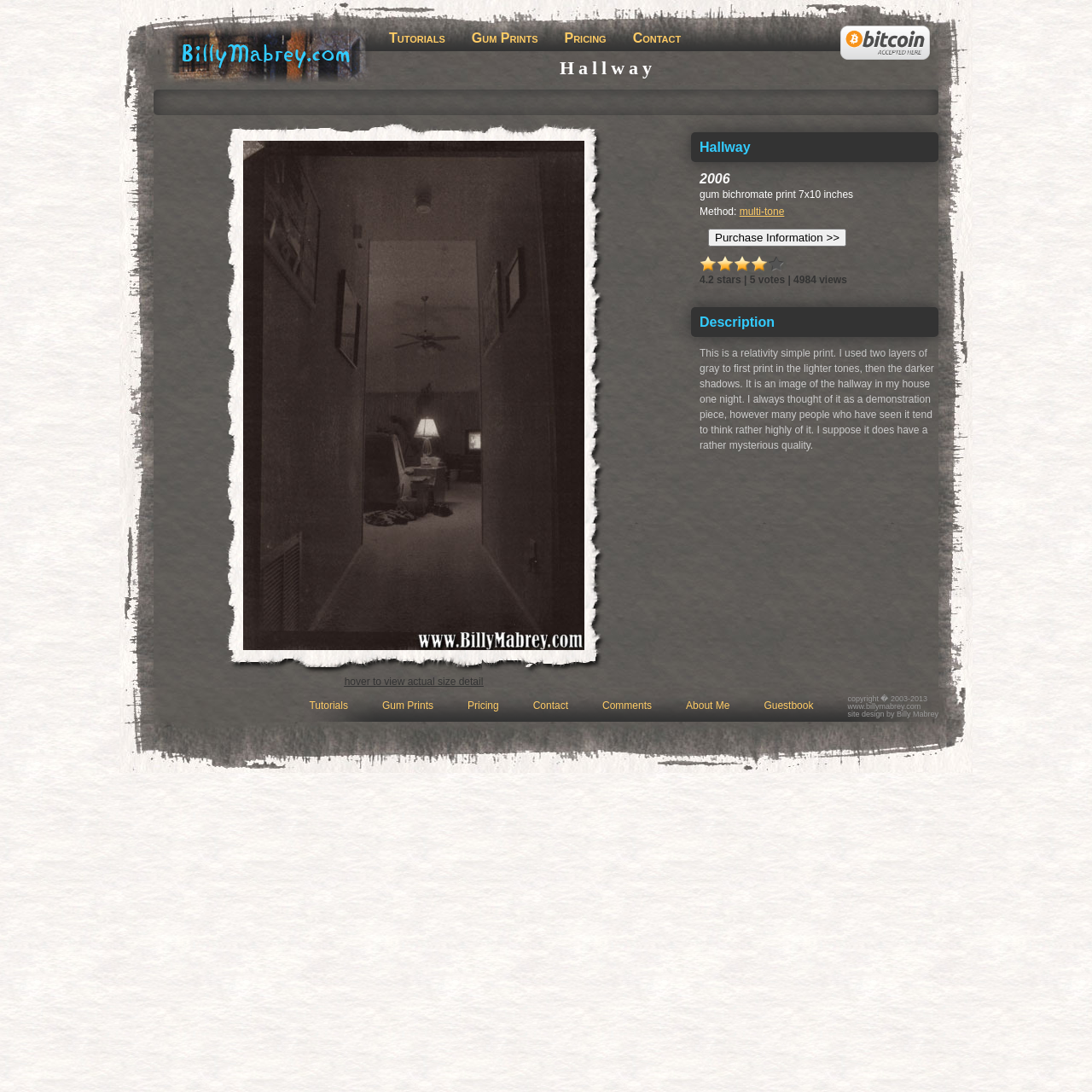Identify the bounding box coordinates of the section that should be clicked to achieve the task described: "View the 'Gum Prints' page".

[0.432, 0.023, 0.493, 0.047]